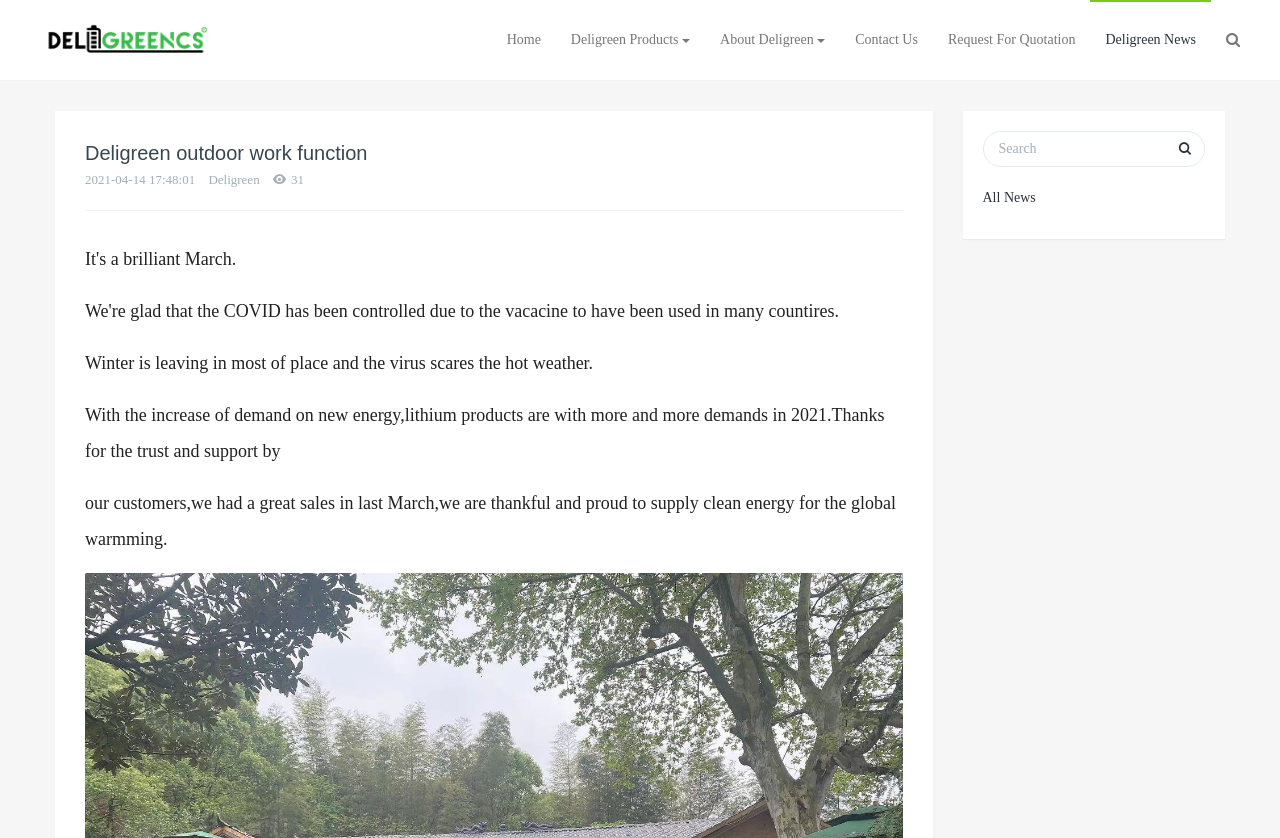What is the tone of the webpage? From the image, respond with a single word or brief phrase.

Positive